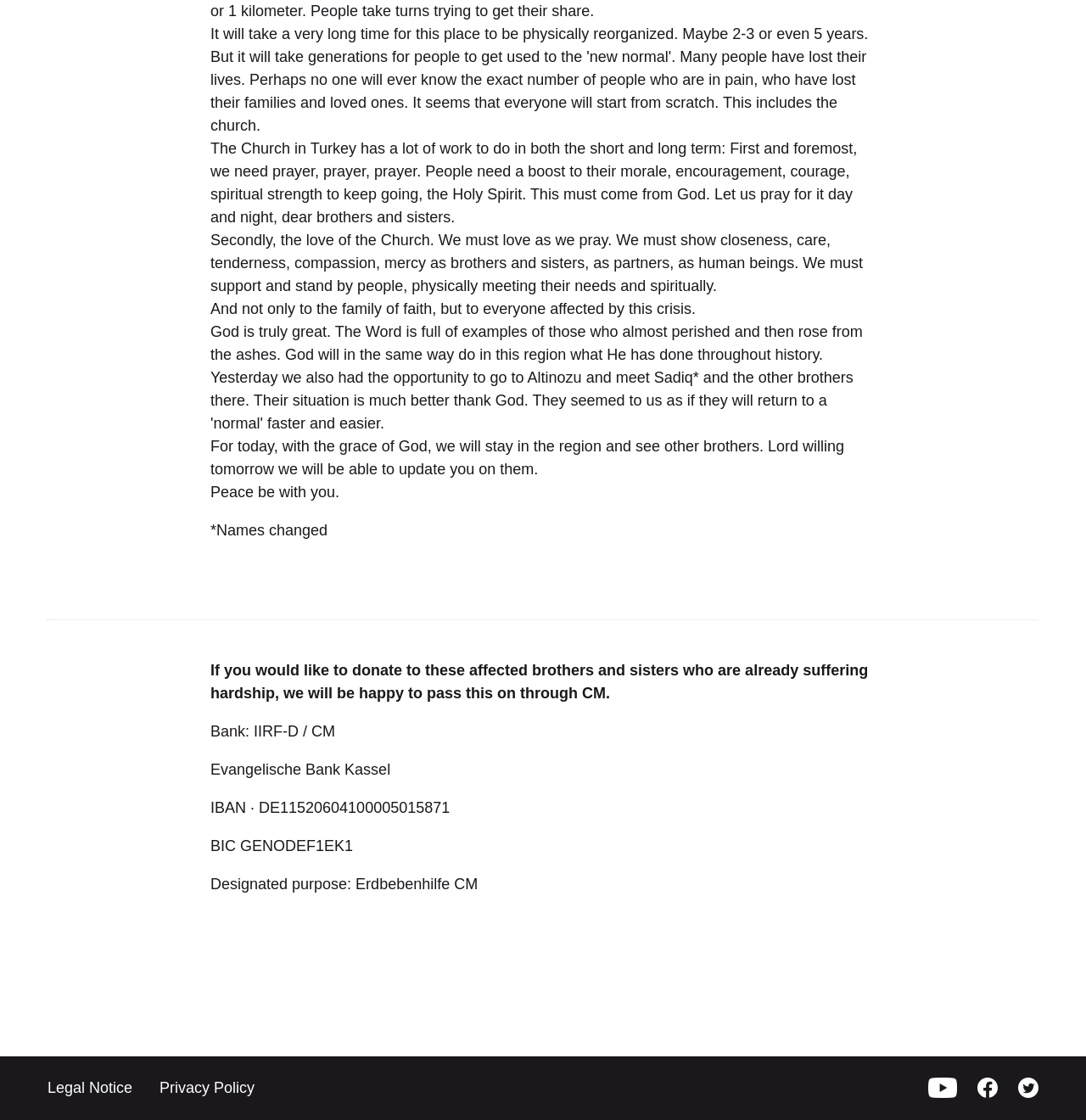Answer this question using a single word or a brief phrase:
What is the tone of the text?

Encouraging